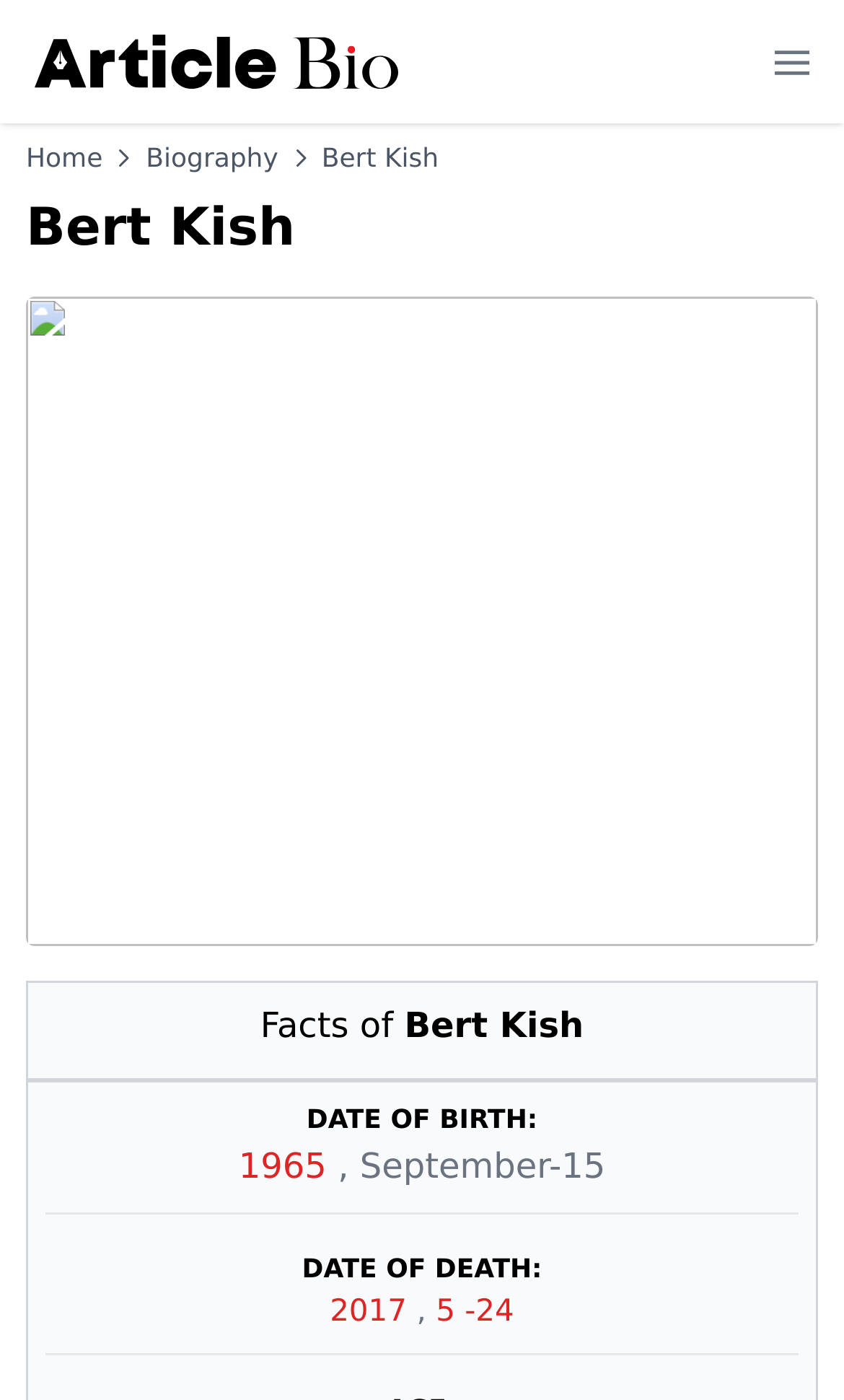What type of content is available on this webpage?
Please provide a single word or phrase as your answer based on the screenshot.

Biography